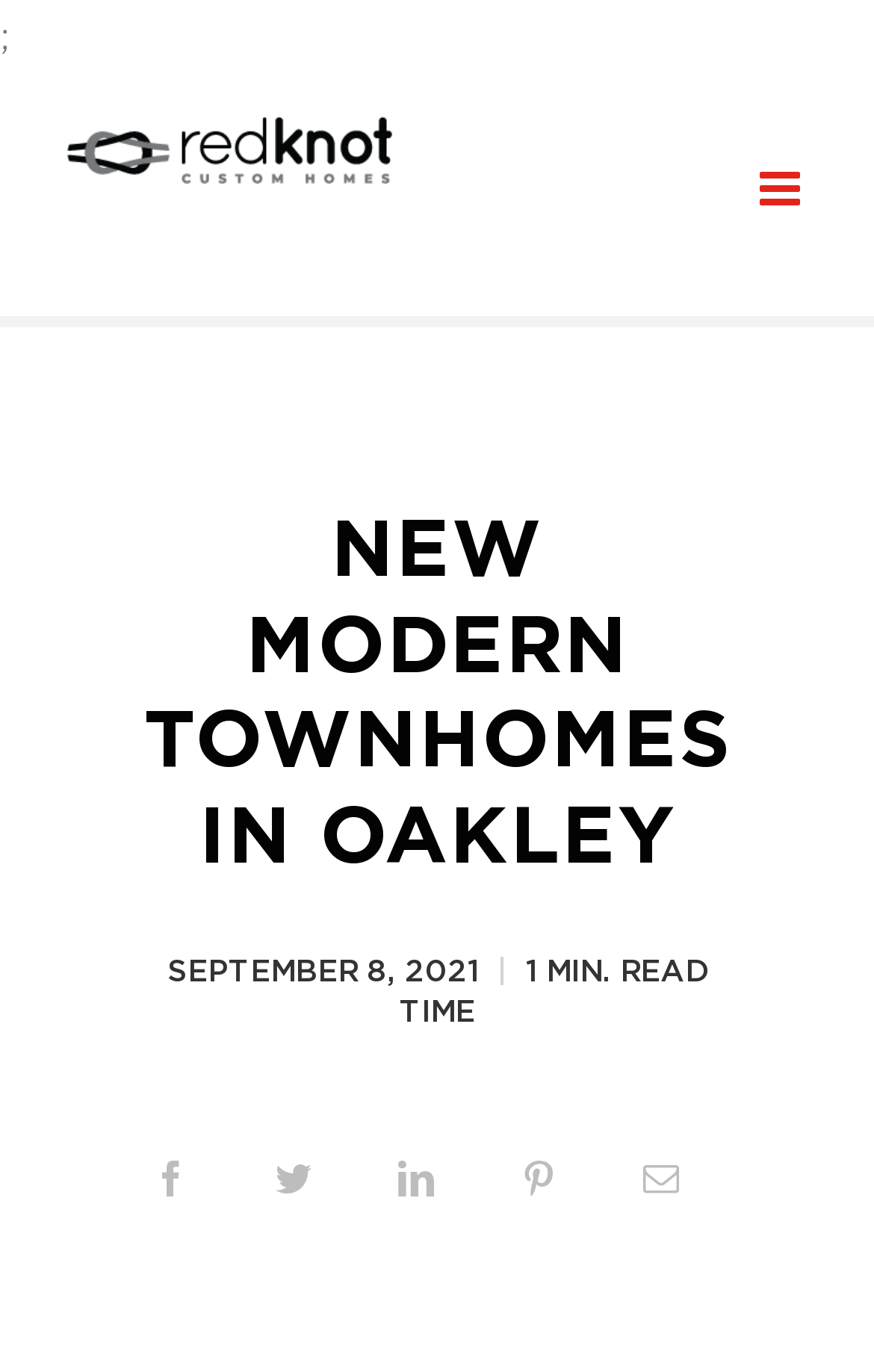Offer a detailed explanation of the webpage layout and contents.

The webpage is about Redknot Homes, a company building custom modern townhomes in Oakley. At the top left corner, there is a logo of Redknot Homes, which is an image linked to the company's website. Next to the logo, there is a toggle button to open the mobile menu, located at the top right corner.

Below the logo, there are two headings. The first heading, "NEW MODERN TOWNHOMES IN OAKLEY", is prominently displayed in a large font size, taking up most of the width of the page. The second heading, "SEPTEMBER 8, 2021 | 1 MIN. READ TIME", is smaller and located below the first heading.

At the bottom of the page, there are five social media links, including Facebook, Twitter, LinkedIn, Pinterest, and Email, aligned horizontally and taking up about half of the page's width.